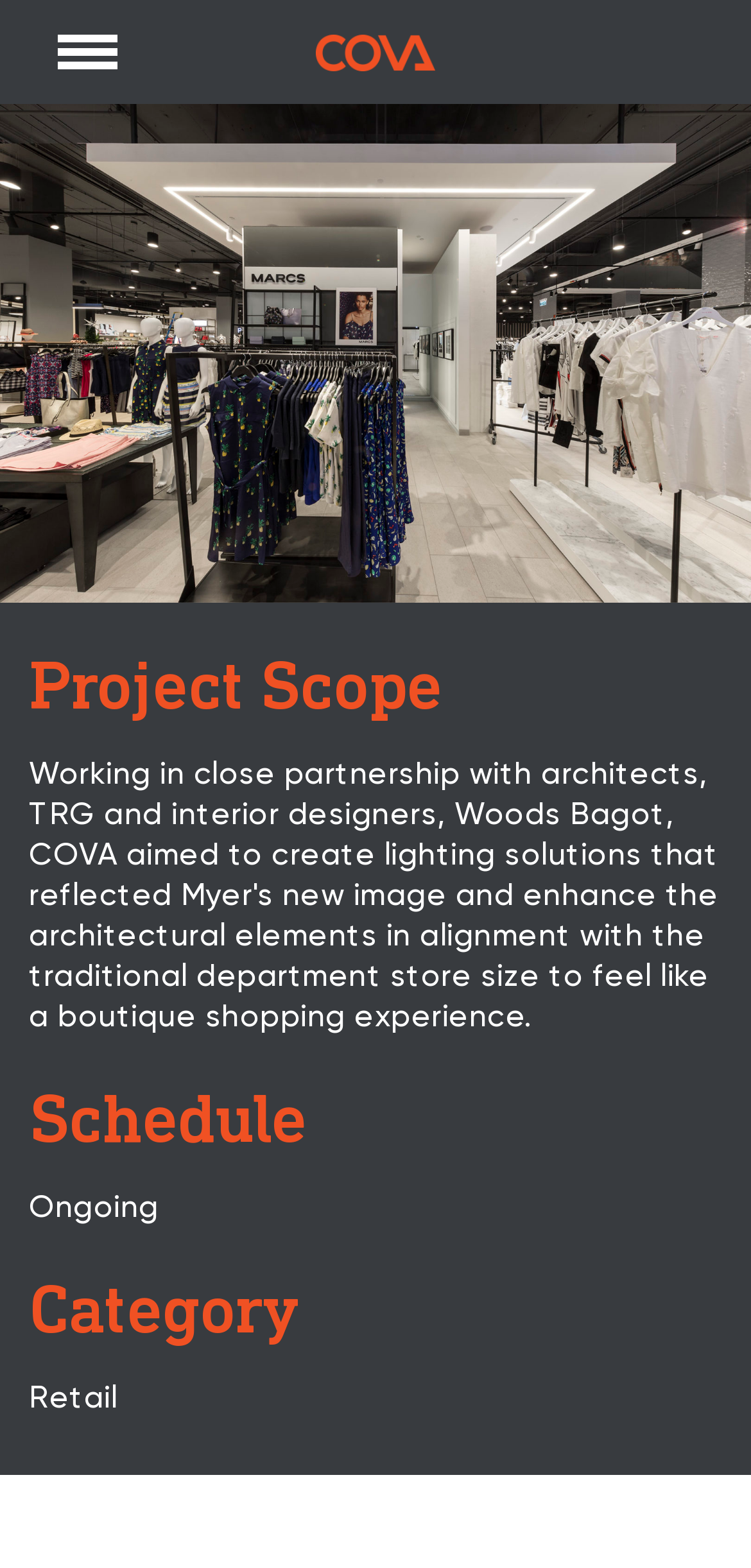Give a comprehensive overview of the webpage, including key elements.

The webpage is about Myer – COVA, with a prominent header section at the top that spans the entire width of the page. Within the header, there are two links, one with an image, positioned side by side, with the image link taking up more space. 

Below the header, there is a large image that occupies the full width of the page. 

Further down, there is a section with three headings: 'Project Scope', 'Schedule', and 'Category', which are stacked vertically. The 'Project Scope' heading is at the top, followed by the 'Schedule' heading, and then the 'Category' heading at the bottom. 

Next to the 'Schedule' heading, there is a static text 'Ongoing'. The 'Category' heading is accompanied by a link labeled 'Retail' positioned below it.